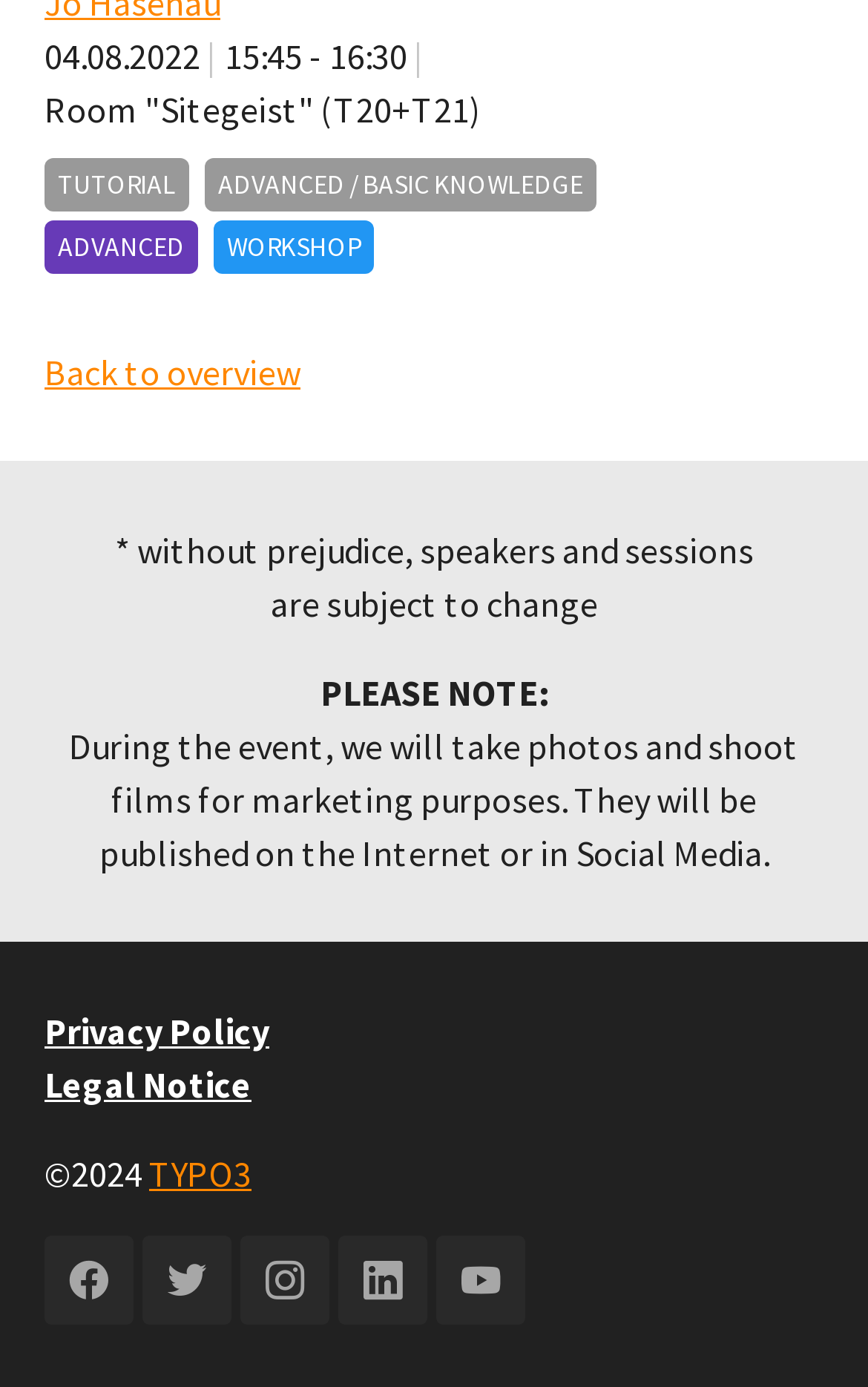What is the date of the event?
Answer briefly with a single word or phrase based on the image.

04.08.2022